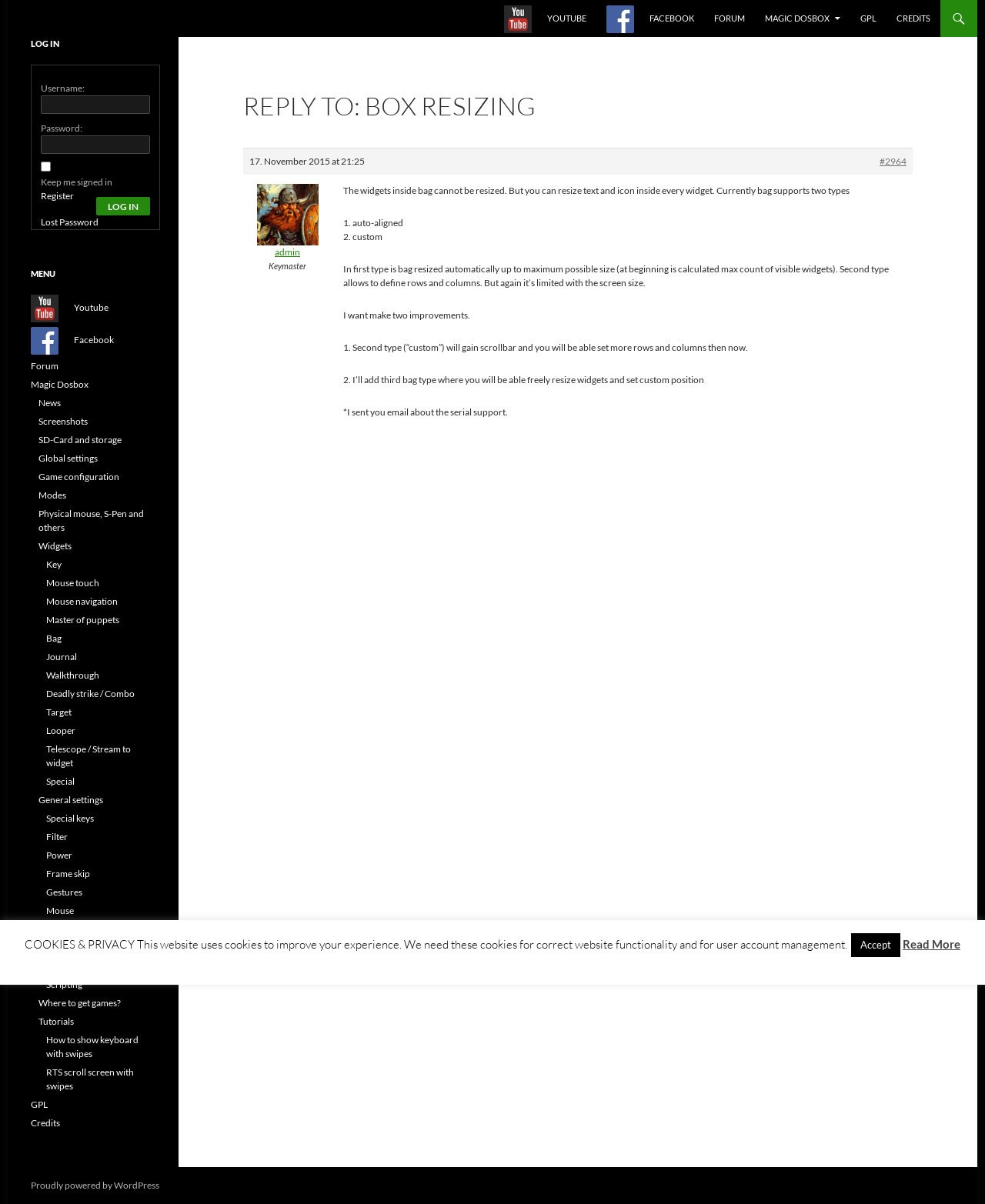Give a detailed account of the webpage, highlighting key information.

This webpage appears to be a blog or forum post discussing the topic of "BOX RESIZING" in the context of a software or game called MagicDosbox. The page has a header section with links to social media platforms, a forum, and other related websites. Below the header, there is a main content area with an article title "REPLY TO: BOX RESIZING" and a posting date "17. November 2015 at 21:25". The article is written by "admin" with the nickname "Keymaster".

The article discusses the current limitations of resizing widgets inside a bag and proposes two improvements: adding a scrollbar to the custom type and introducing a third type that allows free resizing and custom positioning of widgets. There is also a mention of an email sent about serial support.

On the left side of the page, there is a login form with fields for username and password, as well as links to register, lost password, and other menu items. Below the login form, there is a long list of links to various topics, including news, screenshots, game configuration, and more.

At the bottom of the page, there is a footer section with a copyright notice "MagicDosbox (C) 2014 – 2021" and a link to the GPL license and credits. There is also a notice about cookies and privacy policy.